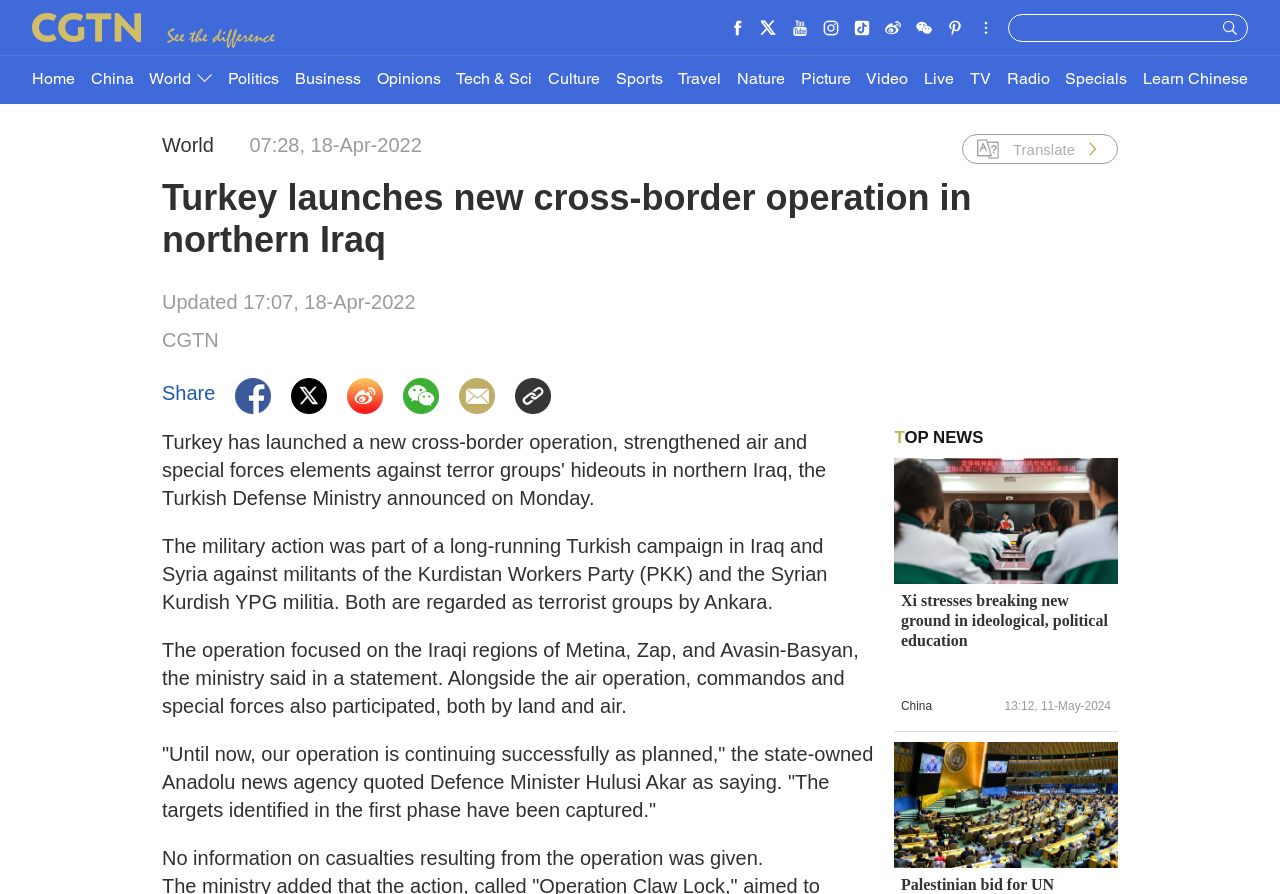Indicate the bounding box coordinates of the clickable region to achieve the following instruction: "Click on the Palestinian bid for UN membership still faces hurdles, say experts link."

[0.698, 0.889, 0.873, 0.908]